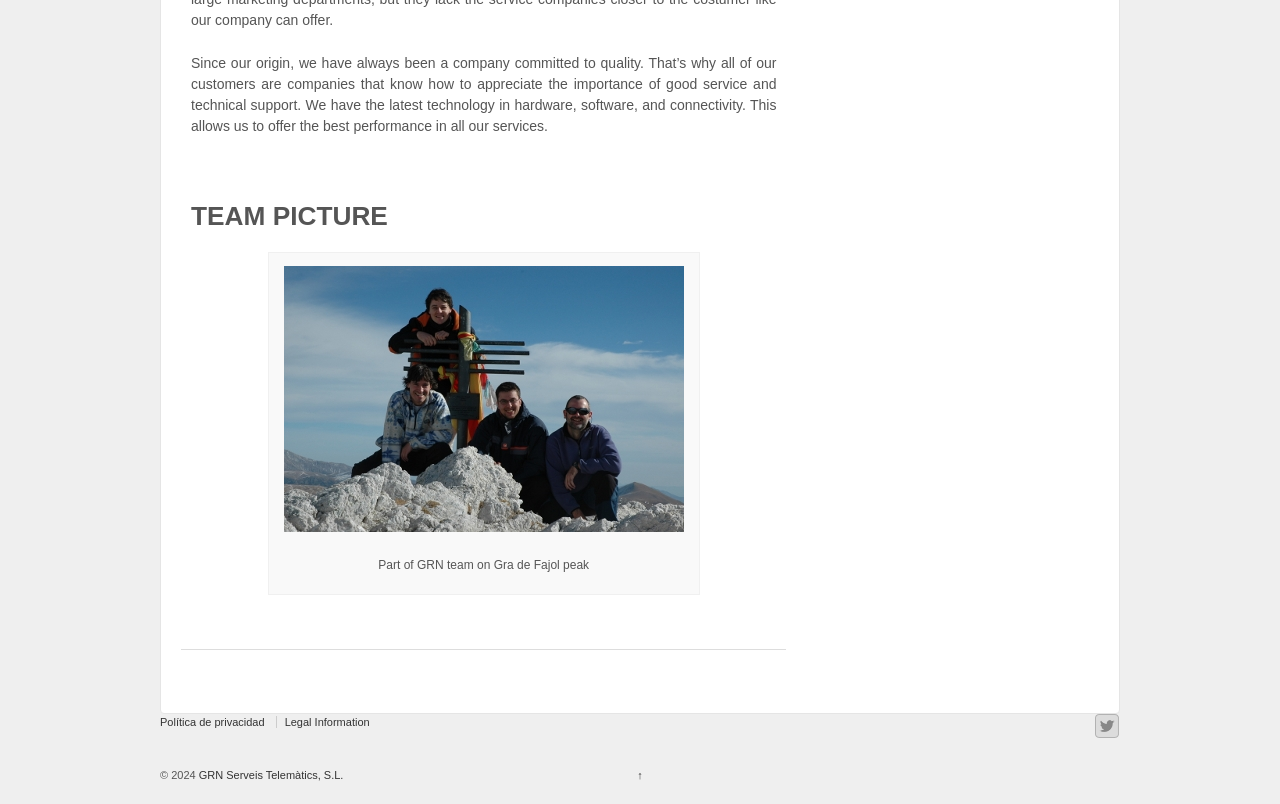Extract the bounding box for the UI element that matches this description: "Política de privacidad".

[0.125, 0.89, 0.213, 0.905]